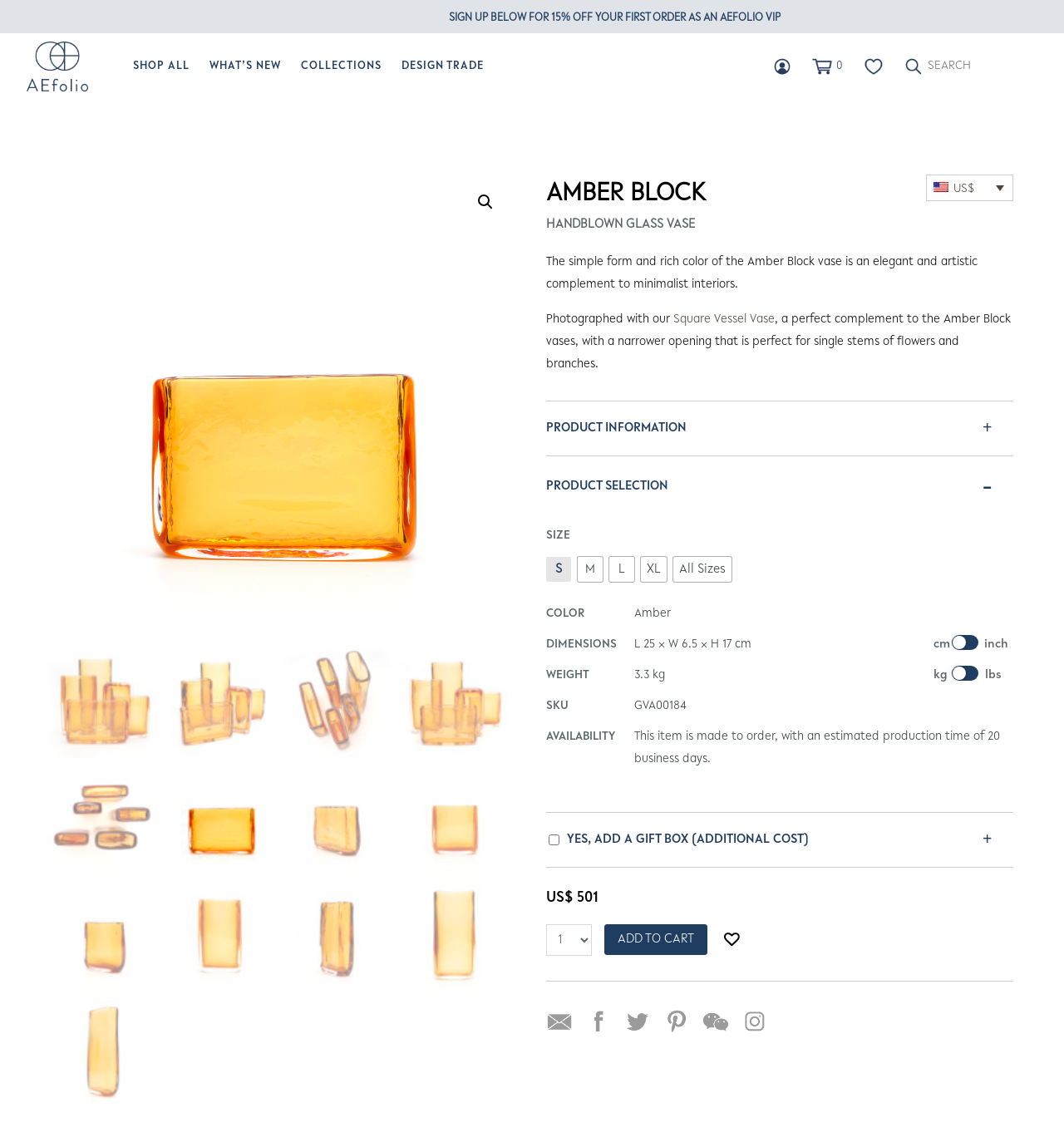Determine the bounding box coordinates of the element's region needed to click to follow the instruction: "View your wish list". Provide these coordinates as four float numbers between 0 and 1, formatted as [left, top, right, bottom].

[0.802, 0.044, 0.84, 0.073]